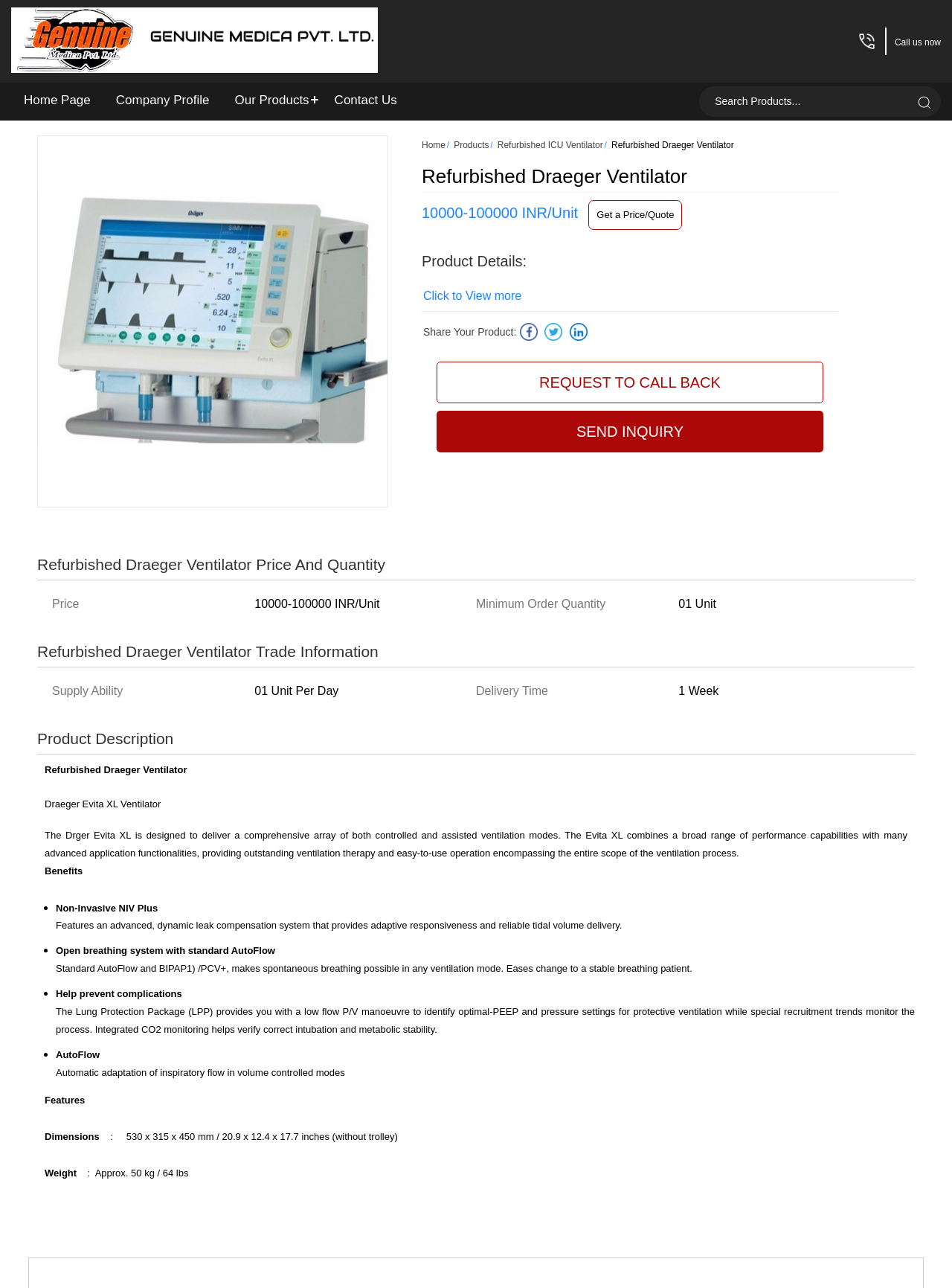What is the price range of the Refurbished Draeger Ventilator?
Kindly answer the question with as much detail as you can.

The price range of the Refurbished Draeger Ventilator can be found in the 'Product Details' section, where it says '10000-100000 INR/Unit'.